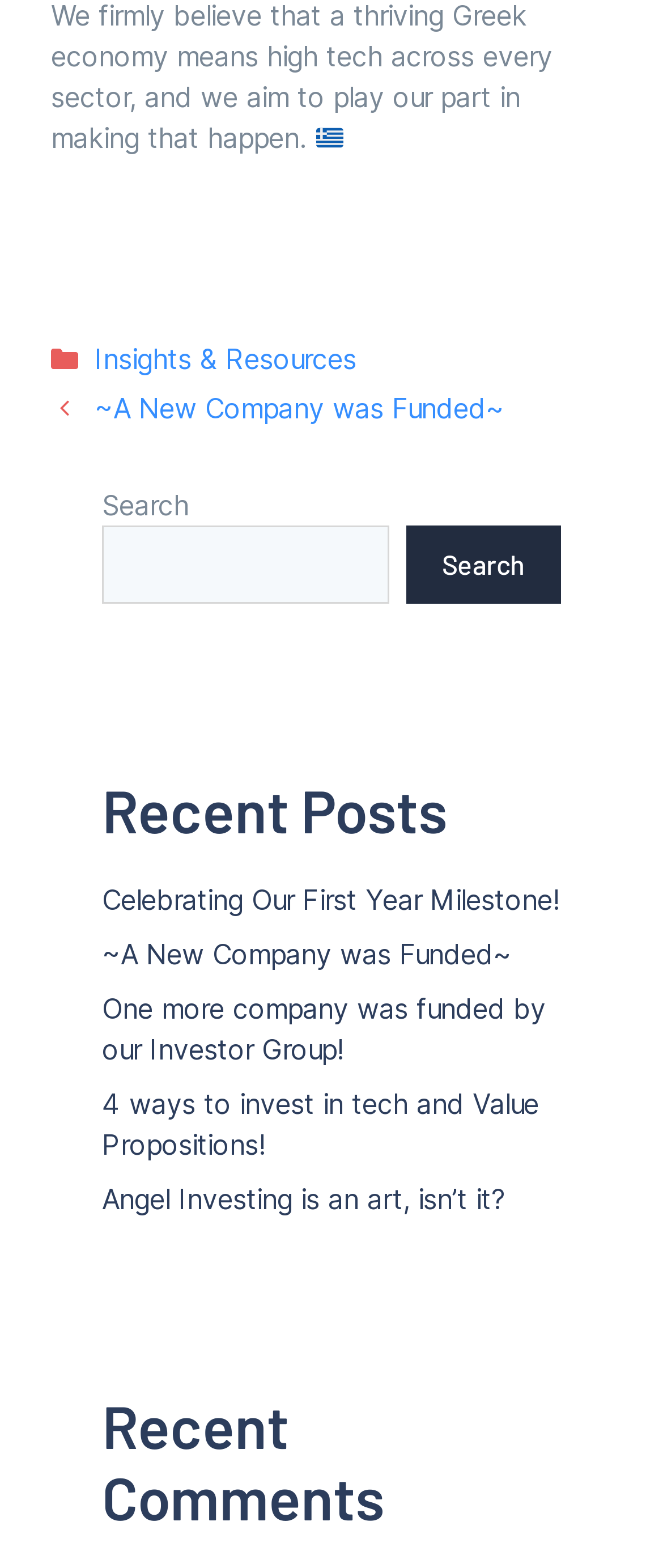Find the bounding box coordinates of the clickable area that will achieve the following instruction: "View recent posts".

[0.154, 0.494, 0.846, 0.539]